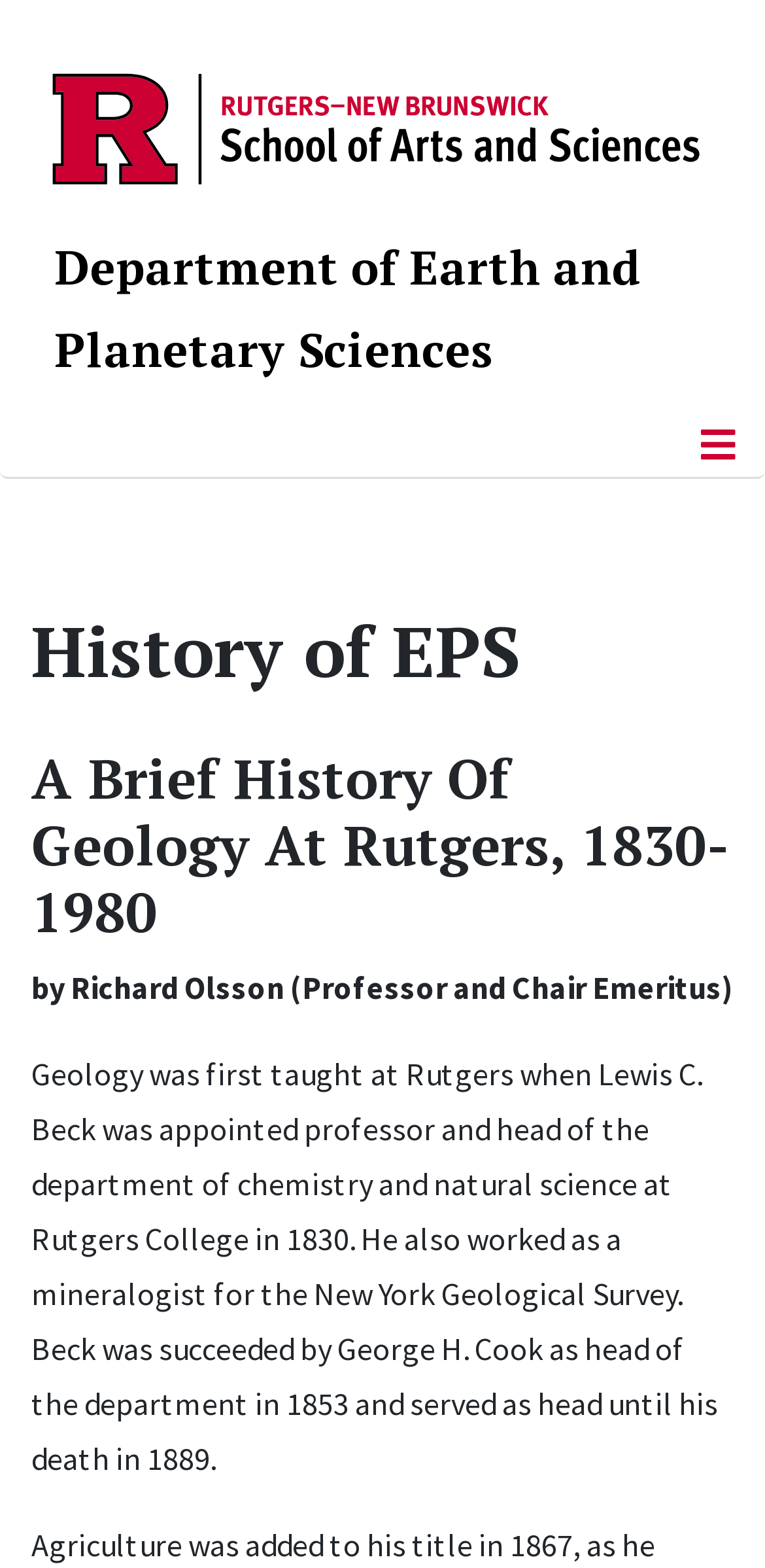Give a complete and precise description of the webpage's appearance.

The webpage is about the History of the Department of Earth and Planetary Sciences at Rutgers University. At the top left corner, there is a link to the RU Logo 2024, accompanied by an image of the logo. Next to it, there is a link to the Department of Earth and Planetary Sciences. 

On the top right corner, there is a button to toggle navigation. Below the logo and department link, there is a heading that reads "History of EPS". Underneath this heading, there is a subheading that says "A Brief History Of Geology At Rutgers, 1830-1980". 

The main content of the page is a passage written by Richard Olsson, Professor and Chair Emeritus, which describes the history of geology at Rutgers. The passage starts with the appointment of Lewis C. Beck as professor and head of the department of chemistry and natural science at Rutgers College in 1830. It then goes on to describe Beck's work as a mineralogist for the New York Geological Survey and his succession by George H. Cook as head of the department in 1853.

At the bottom of the page, there is a link to "Back to Top", allowing users to quickly navigate back to the top of the page.